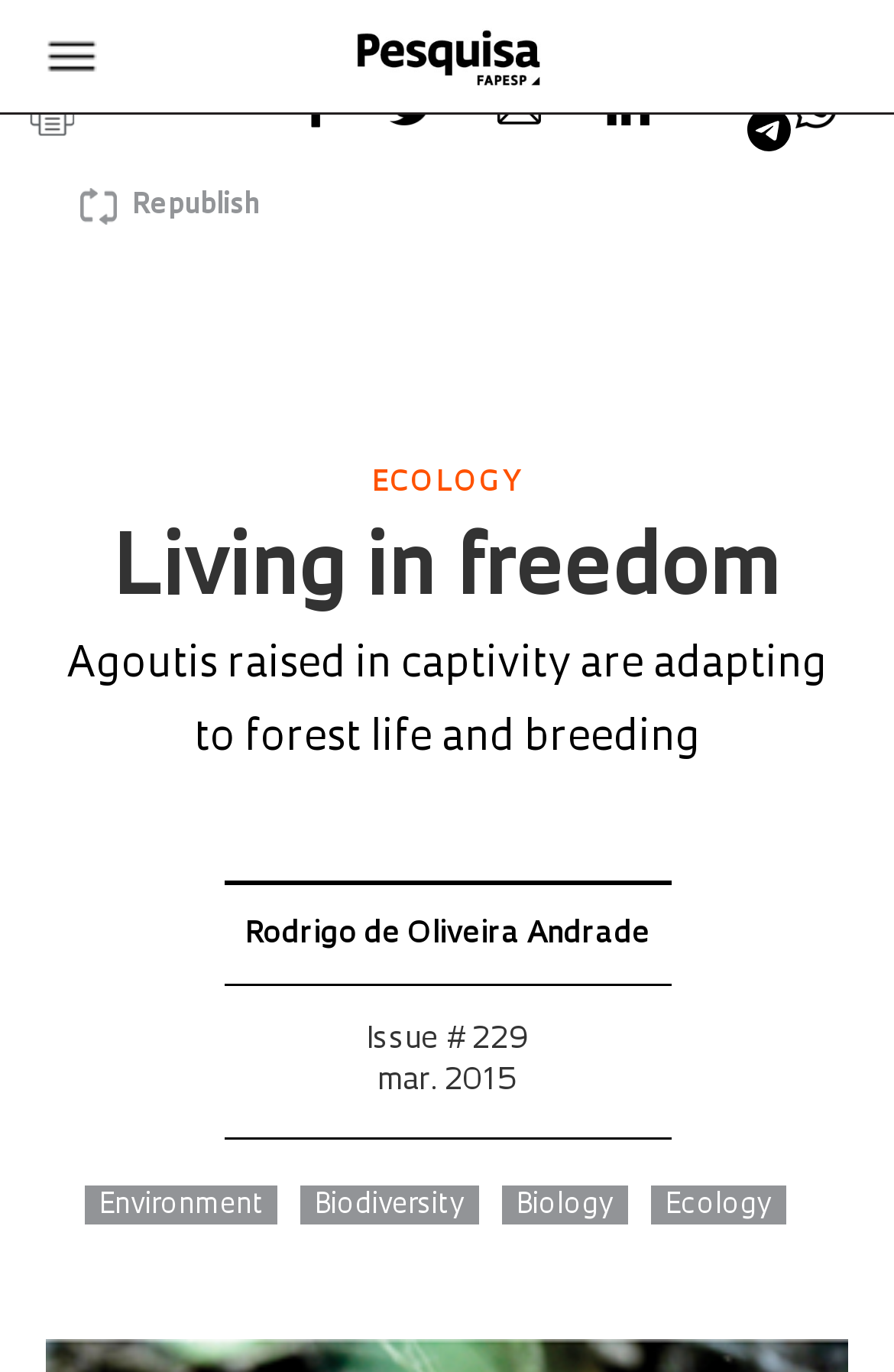Given the element description alt="Email this to someone" title="Email", specify the bounding box coordinates of the corresponding UI element in the format (top-left x, top-left y, bottom-right x, bottom-right y). All values must be between 0 and 1.

[0.556, 0.092, 0.675, 0.11]